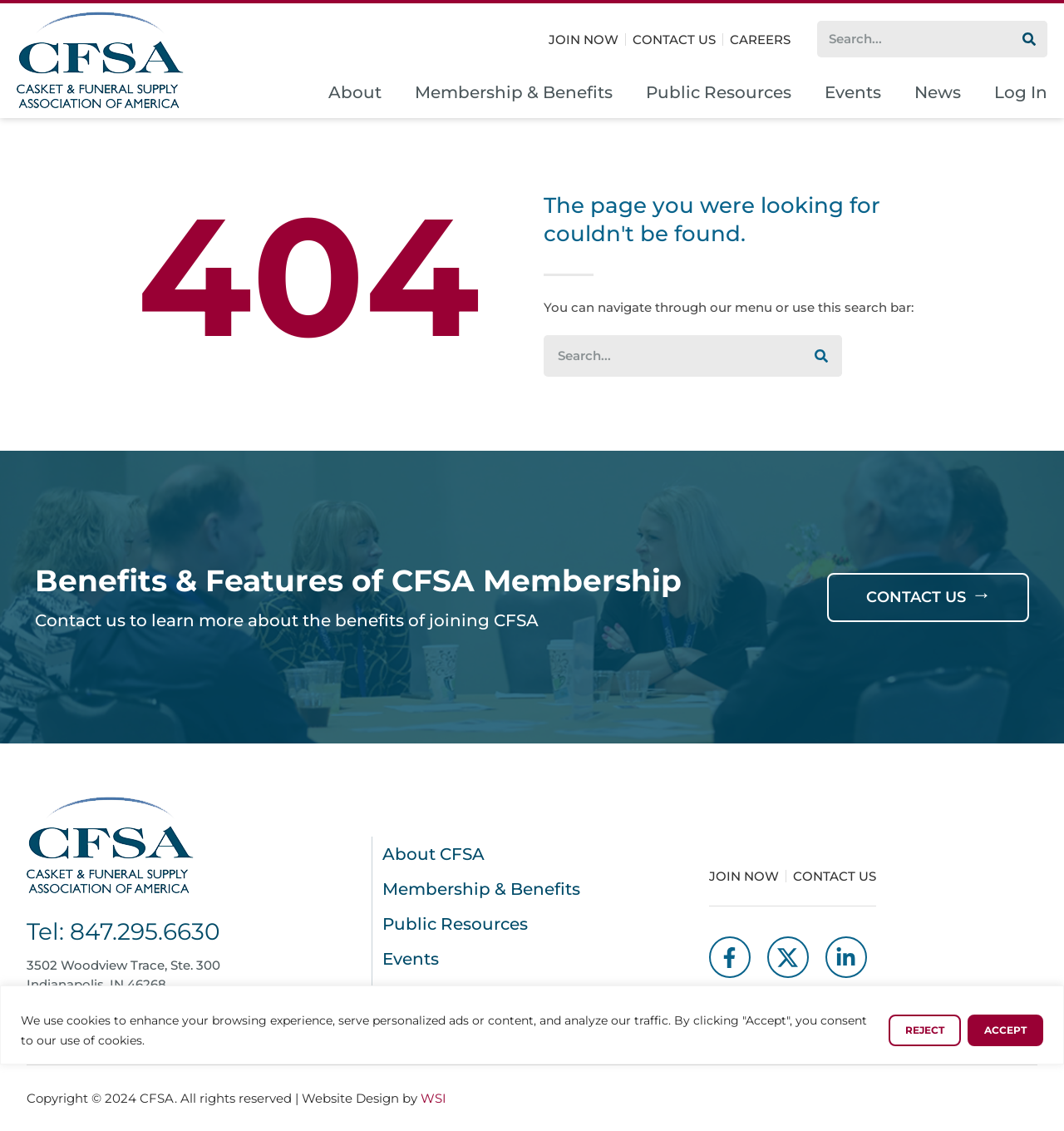Give an extensive and precise description of the webpage.

This webpage displays a "Page not found" error message. At the top, there is a cookie consent banner with two buttons, "Reject" and "Accept", which spans the entire width of the page. Below the banner, there is a logo of CFSA, a link to "CFSA", and a navigation menu with links to "JOIN NOW", "CONTACT US", and "CAREERS". 

On the left side of the page, there is a search bar with a search button and a magnifying glass icon. Below the search bar, there are links to "About", "Membership & Benefits", "Public Resources", "Events", and "News", which are part of a dropdown menu. 

In the center of the page, there is a large heading that reads "The page you were looking for couldn't be found." Below the heading, there is a paragraph of text that suggests using the navigation menu or the search bar to find what you're looking for. 

On the right side of the page, there is a section that promotes the benefits of CFSA membership, with a heading and a call-to-action link to "CONTACT US →". Below this section, there is a block of contact information, including a phone number, fax number, email address, and physical address. 

At the bottom of the page, there are links to "About CFSA", "Membership & Benefits", "Public Resources", "Events", and "News", which are duplicates of the links in the navigation menu. There are also links to "JOIN NOW" and "CONTACT US", as well as social media links to Facebook, Twitter, and LinkedIn. Finally, there is a copyright notice at the very bottom of the page.